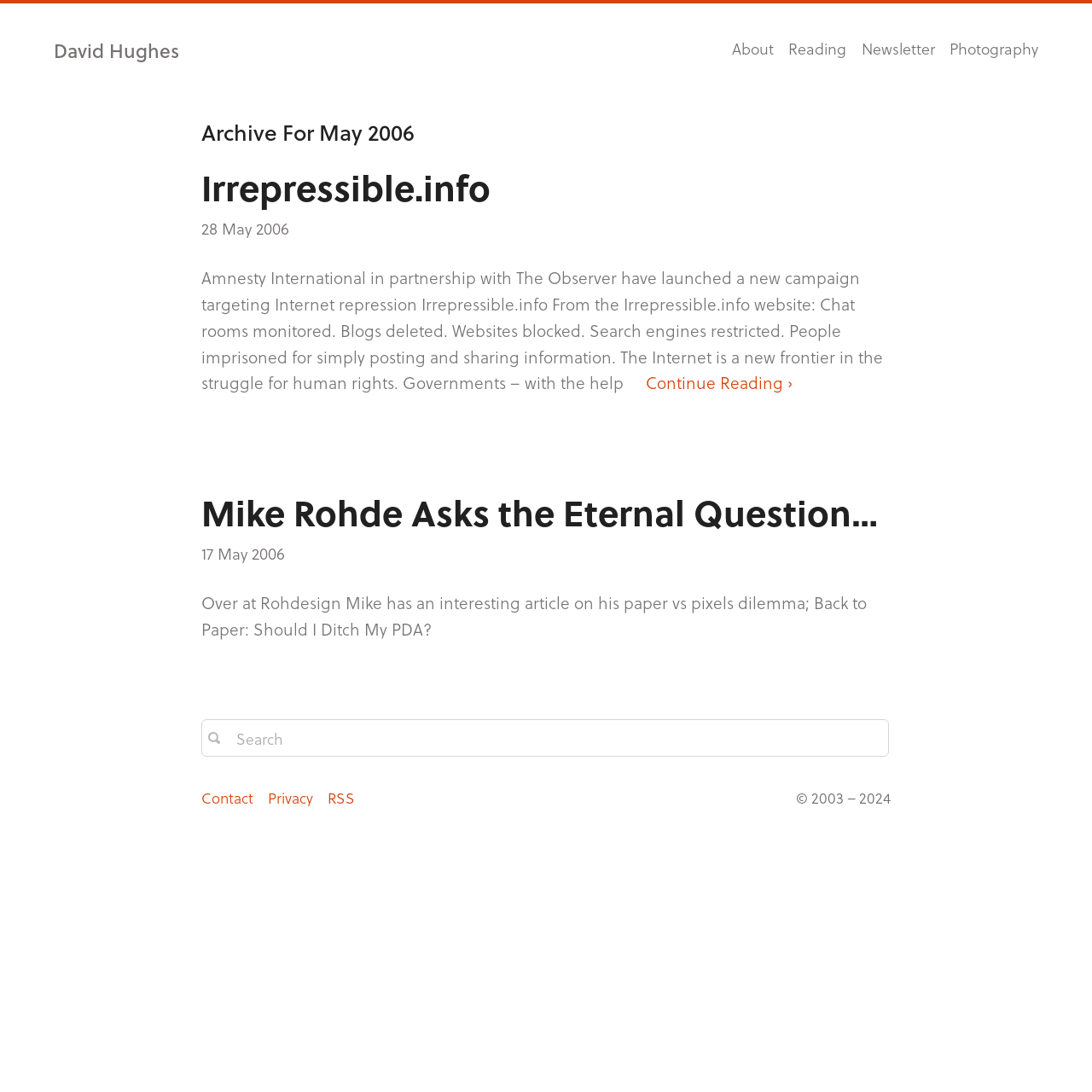Find and indicate the bounding box coordinates of the region you should select to follow the given instruction: "Buy 'Smith and Wesson M&P15 MOE MID Magpul Black.223 / 5.56 NATO 16-inch 30Rd'".

None